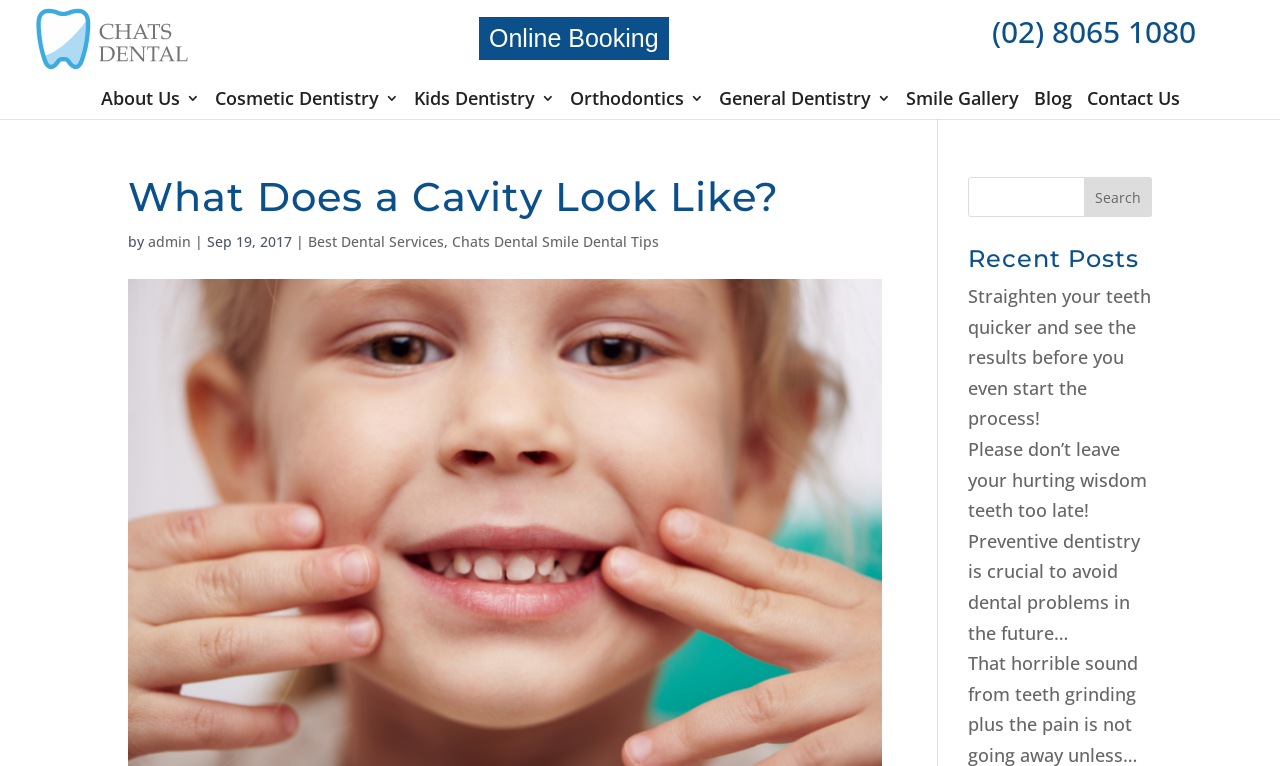Generate the main heading text from the webpage.

What Does a Cavity Look Like?